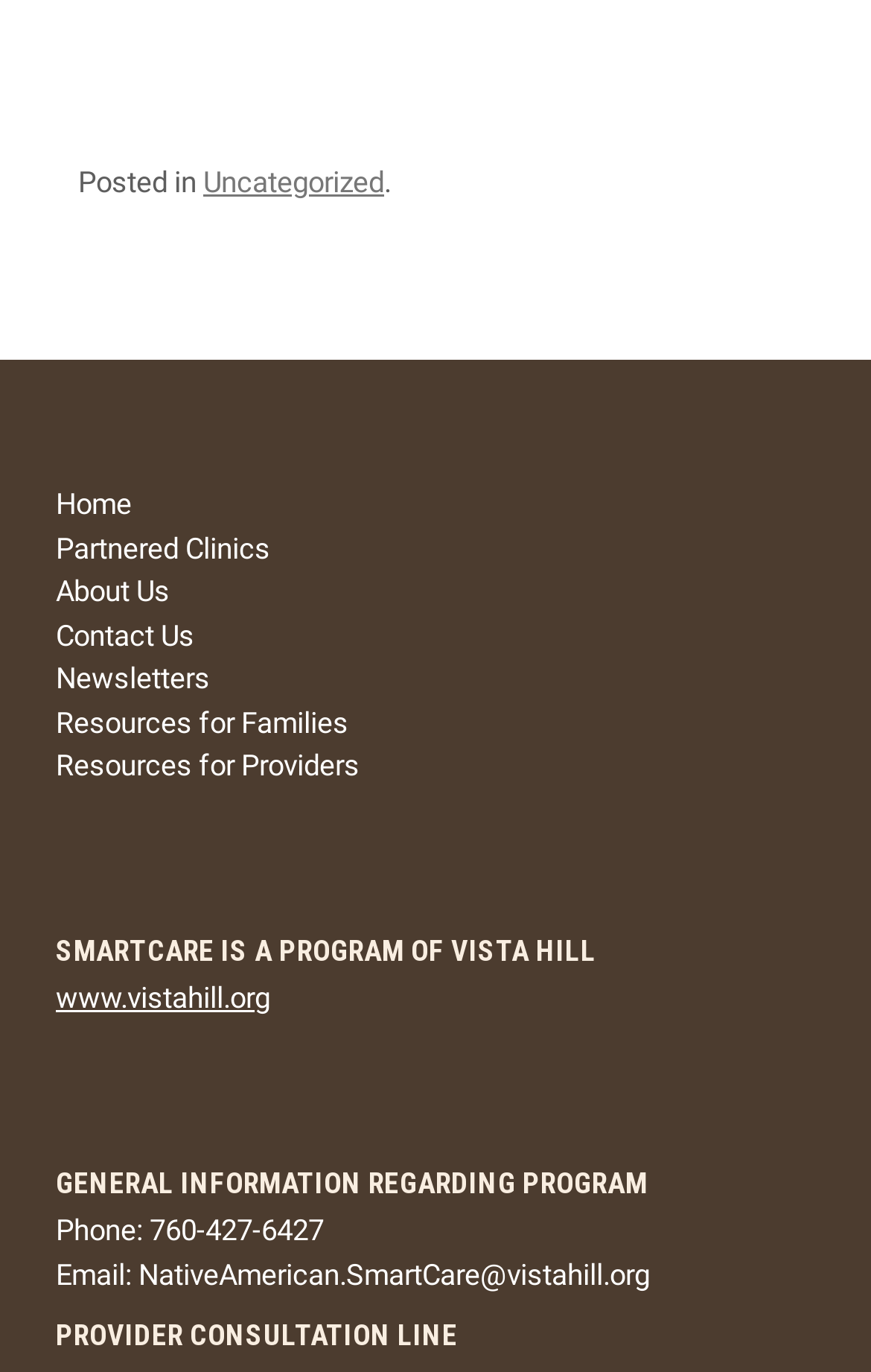Can you specify the bounding box coordinates for the region that should be clicked to fulfill this instruction: "View FAQs".

None